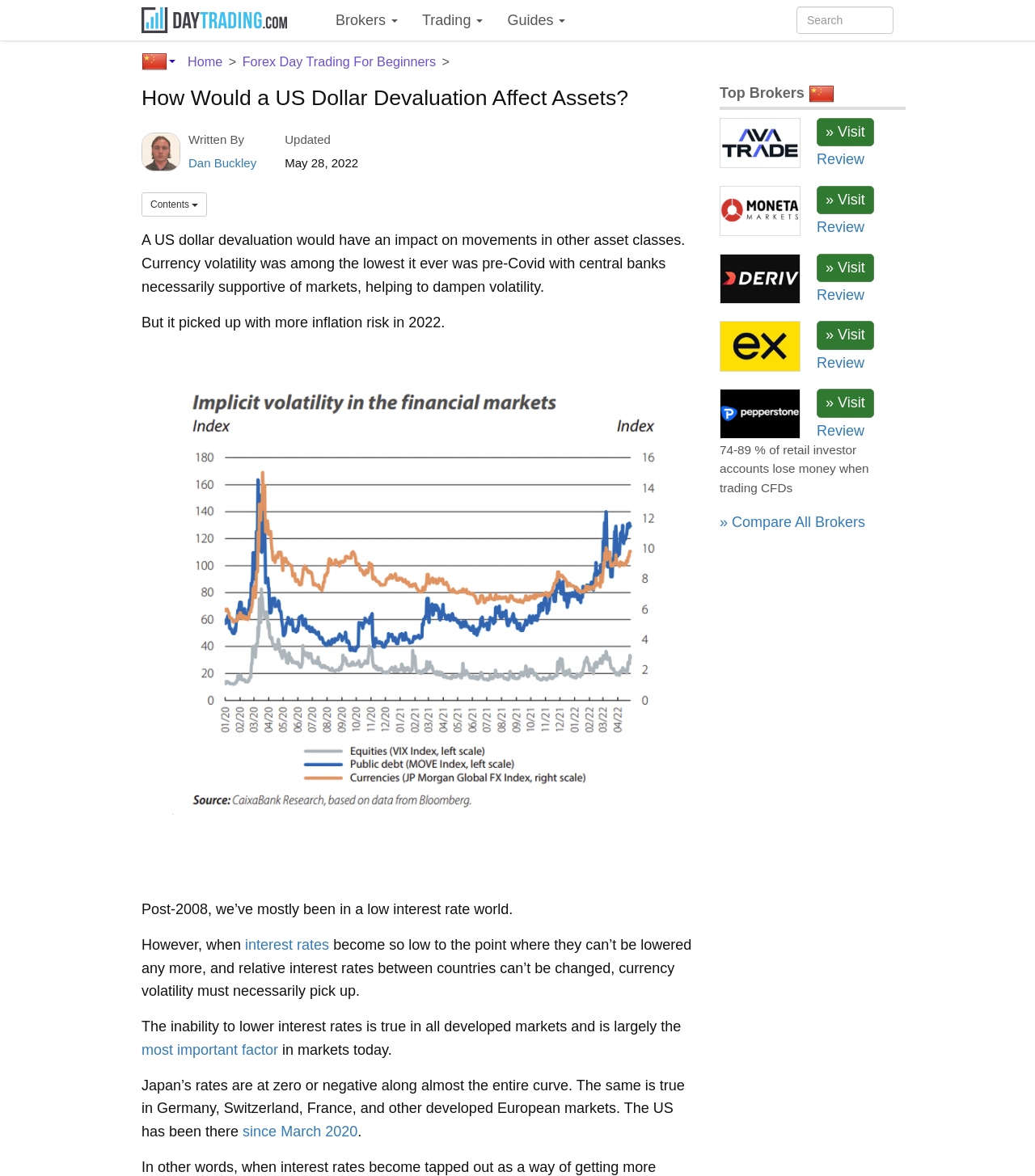Given the description of a UI element: "value="» Visit"", identify the bounding box coordinates of the matching element in the webpage screenshot.

[0.789, 0.216, 0.844, 0.24]